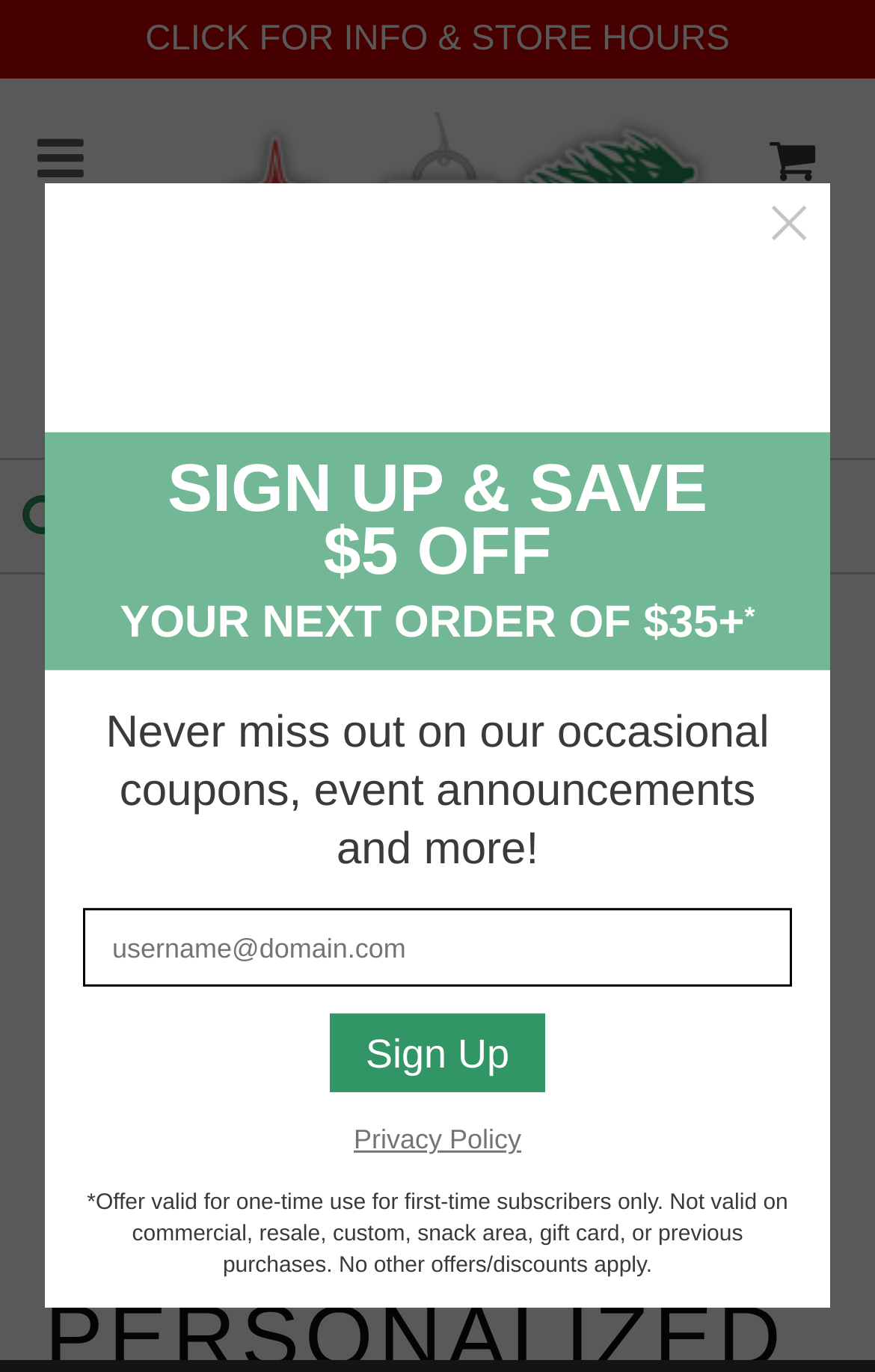Generate the text of the webpage's primary heading.

PERSONALIZED BLUE COACH GLASS ORNAMENT